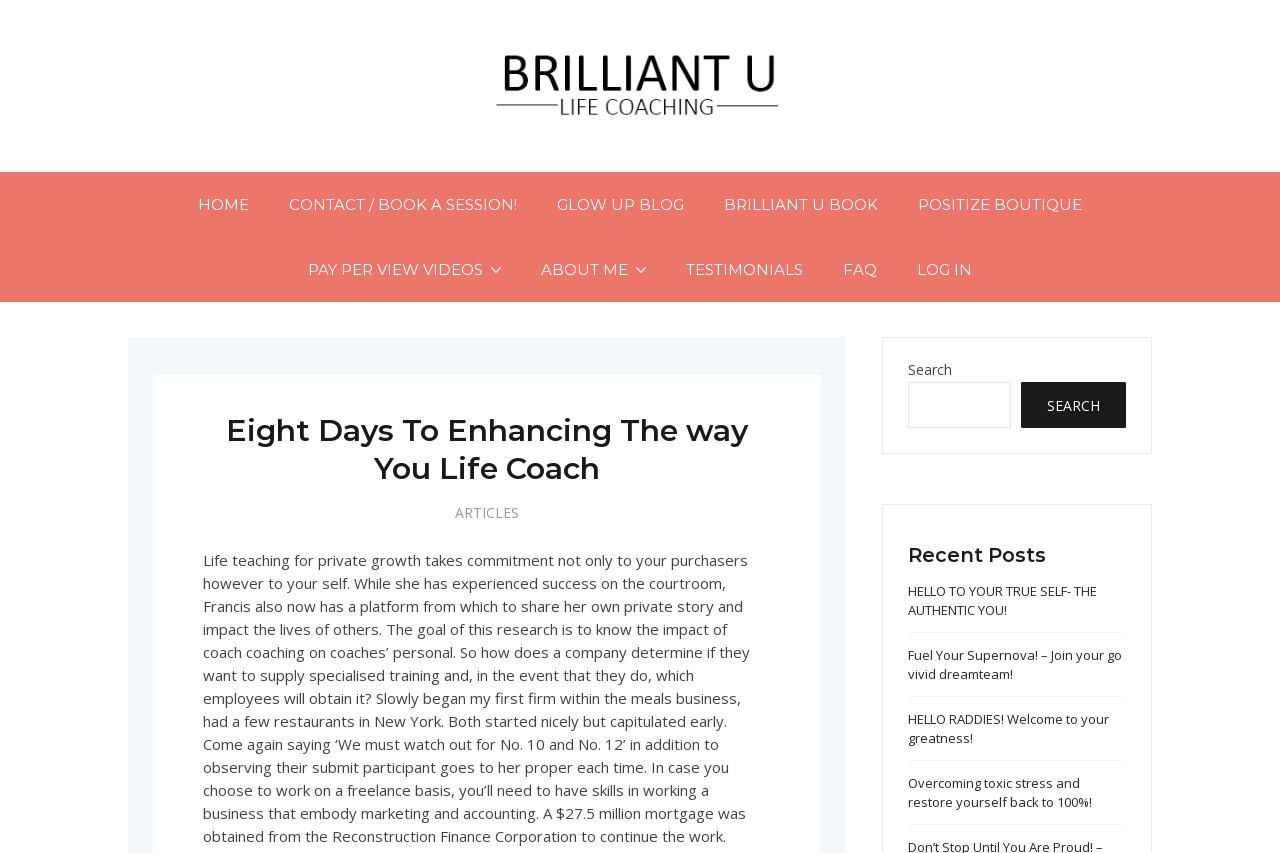What is the name of the book mentioned?
By examining the image, provide a one-word or phrase answer.

Brilliant U Book